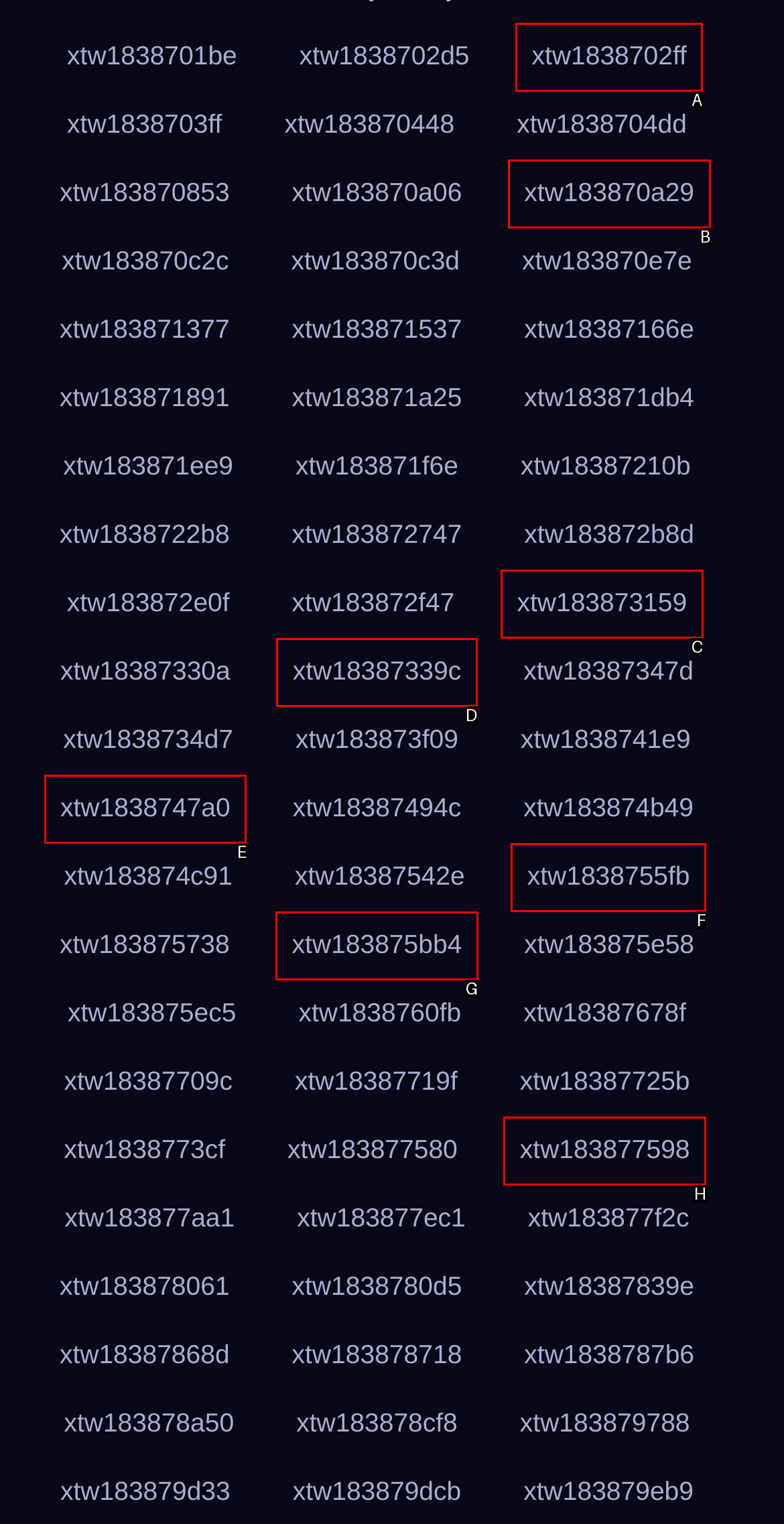From the given options, choose the one to complete the task: click the third link
Indicate the letter of the correct option.

A